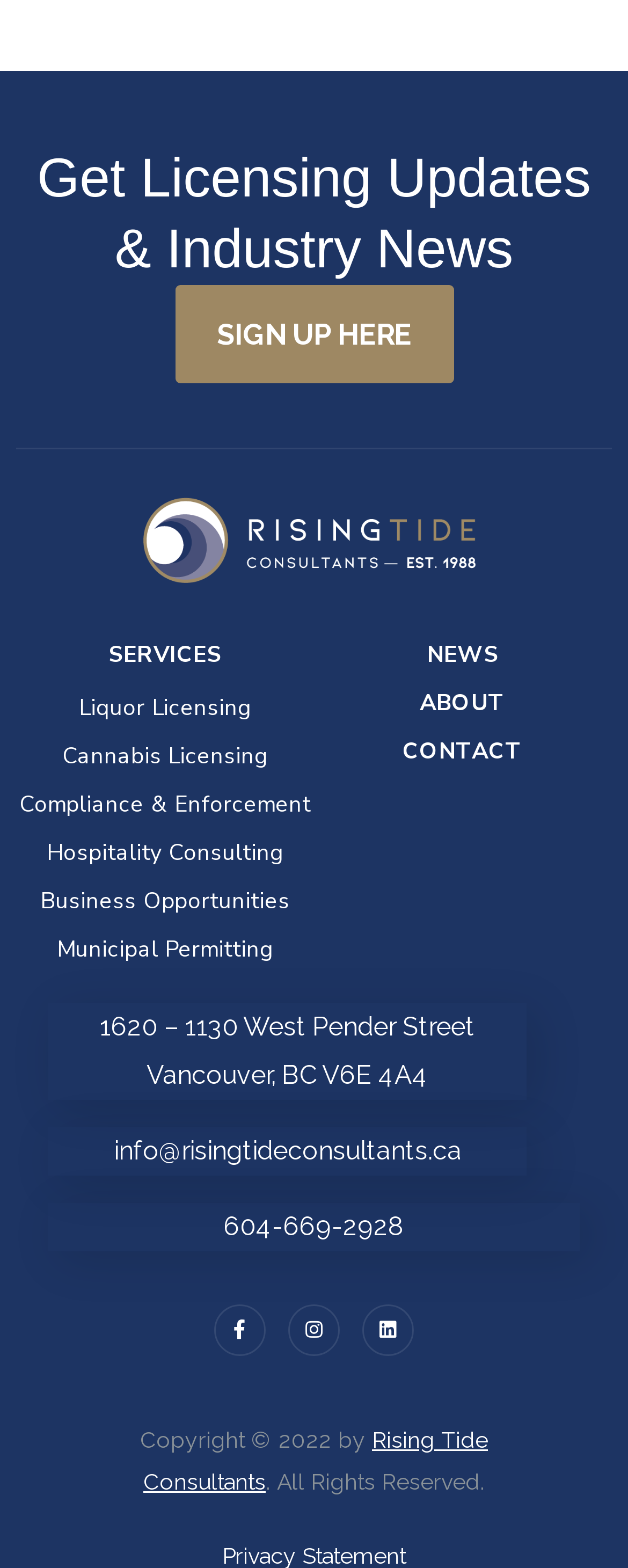Identify the bounding box coordinates necessary to click and complete the given instruction: "Sign up for licensing updates and industry news".

[0.278, 0.182, 0.722, 0.245]